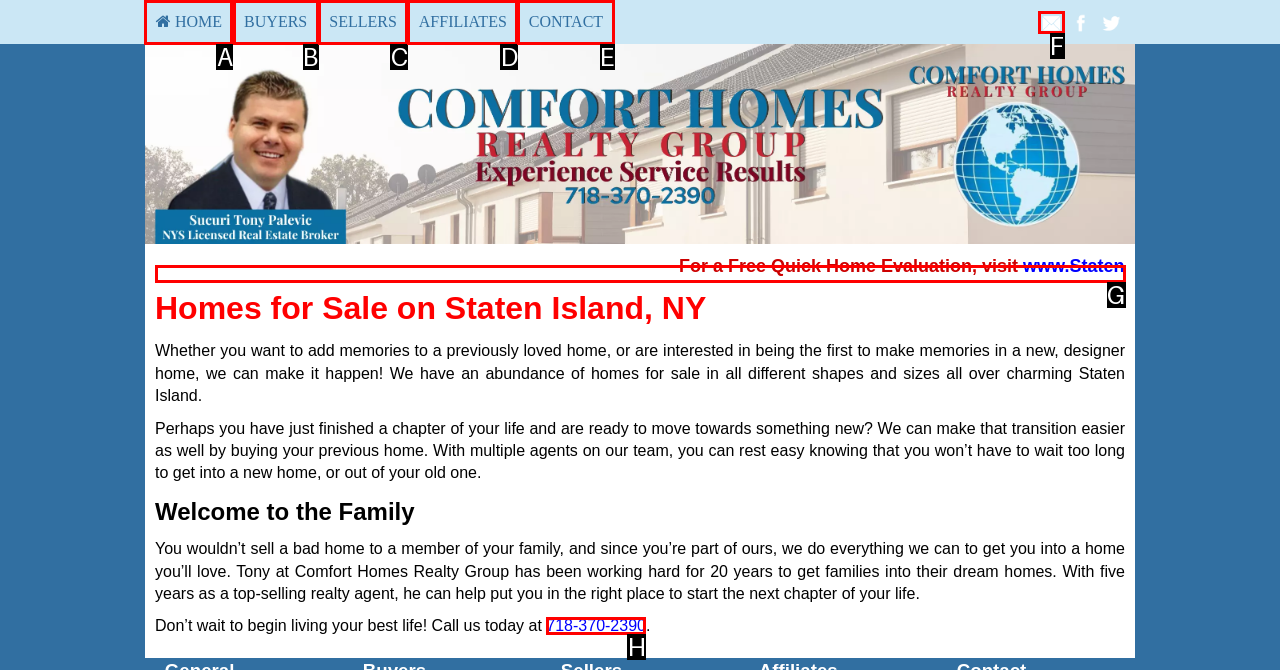Tell me which one HTML element I should click to complete the following task: Click HOME menu
Answer with the option's letter from the given choices directly.

A